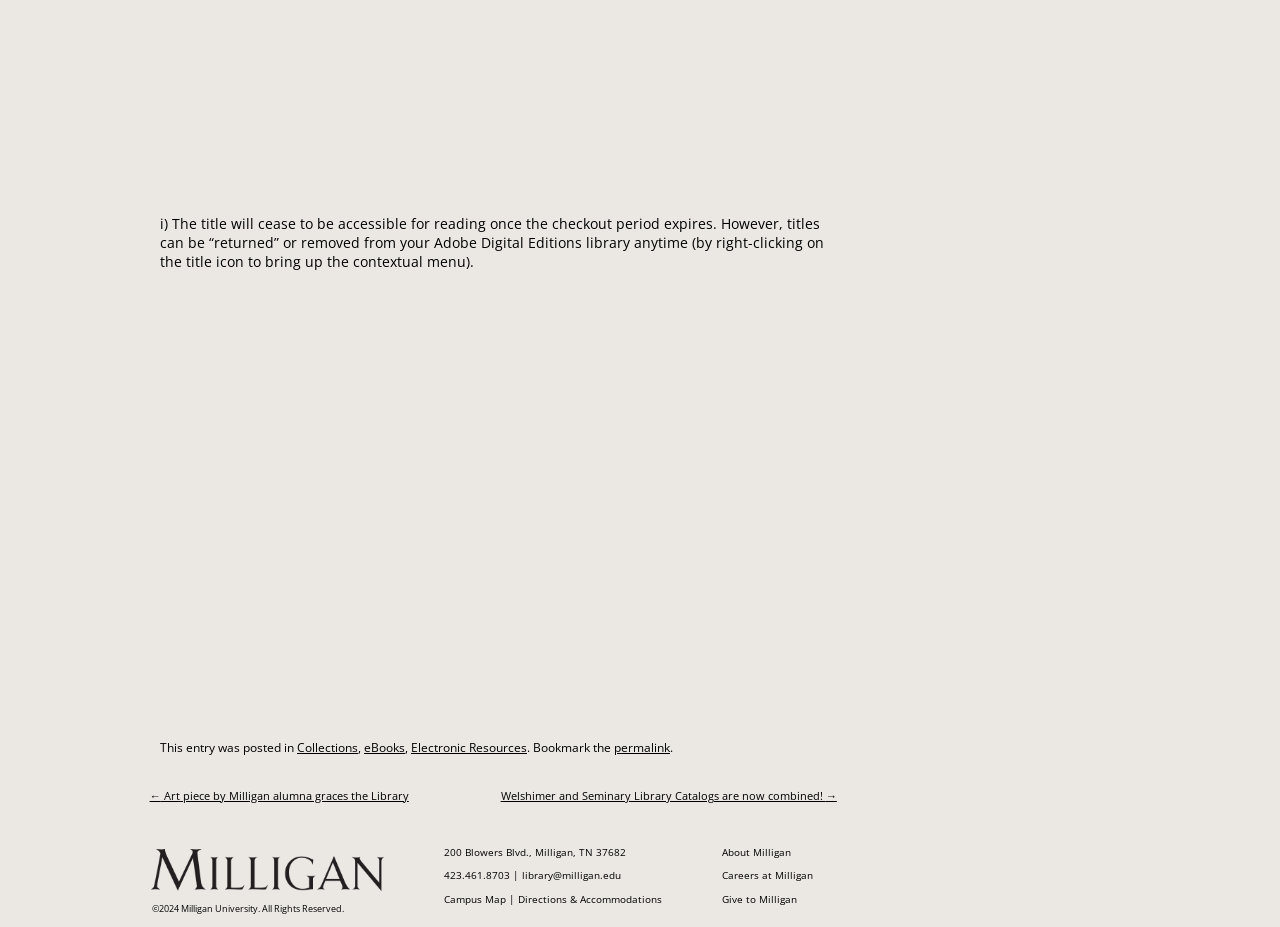Determine the bounding box for the HTML element described here: "Give to Milligan". The coordinates should be given as [left, top, right, bottom] with each number being a float between 0 and 1.

[0.564, 0.962, 0.622, 0.977]